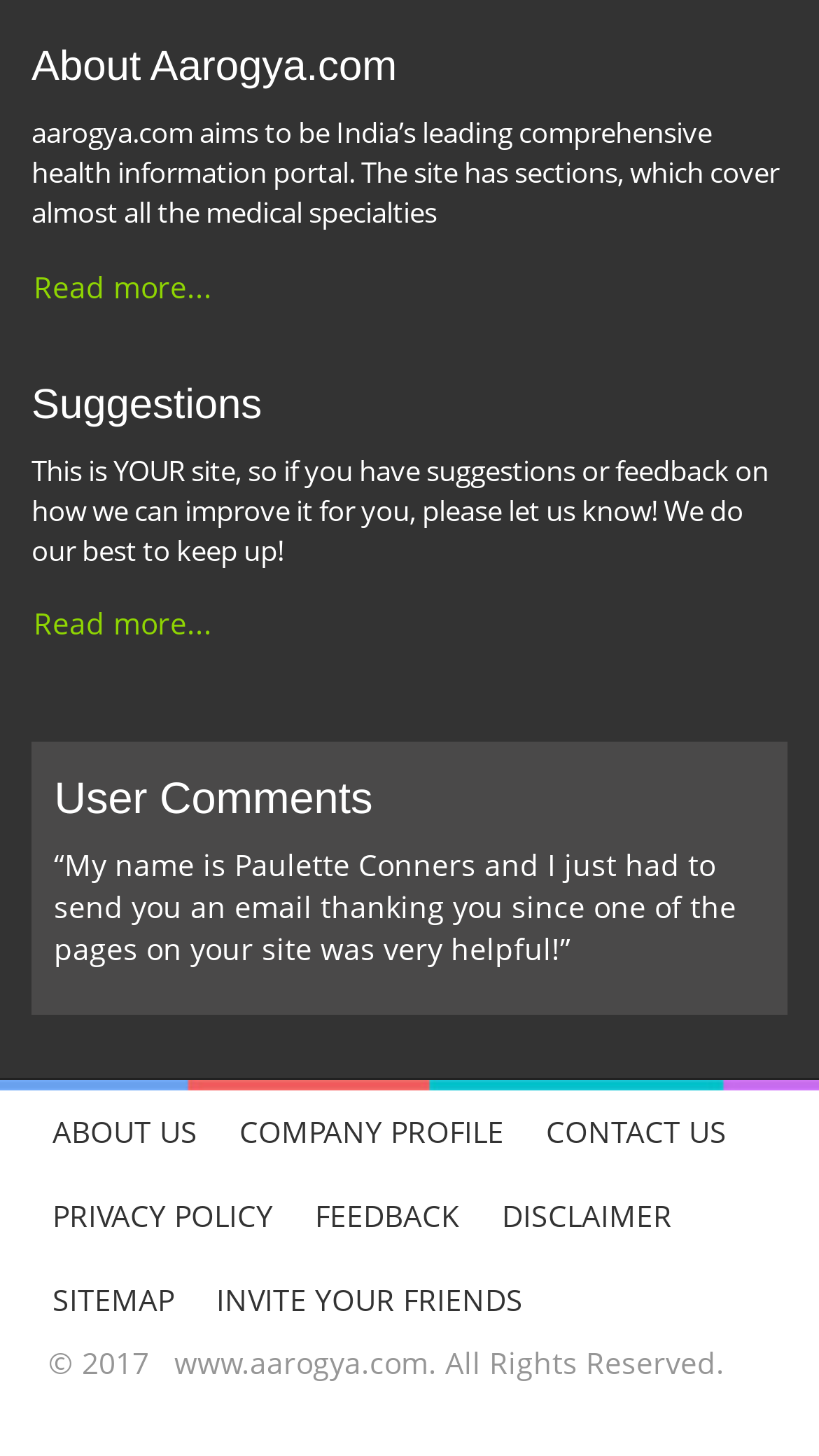Please locate the clickable area by providing the bounding box coordinates to follow this instruction: "Read more about Aarogya.com".

[0.038, 0.174, 0.262, 0.22]